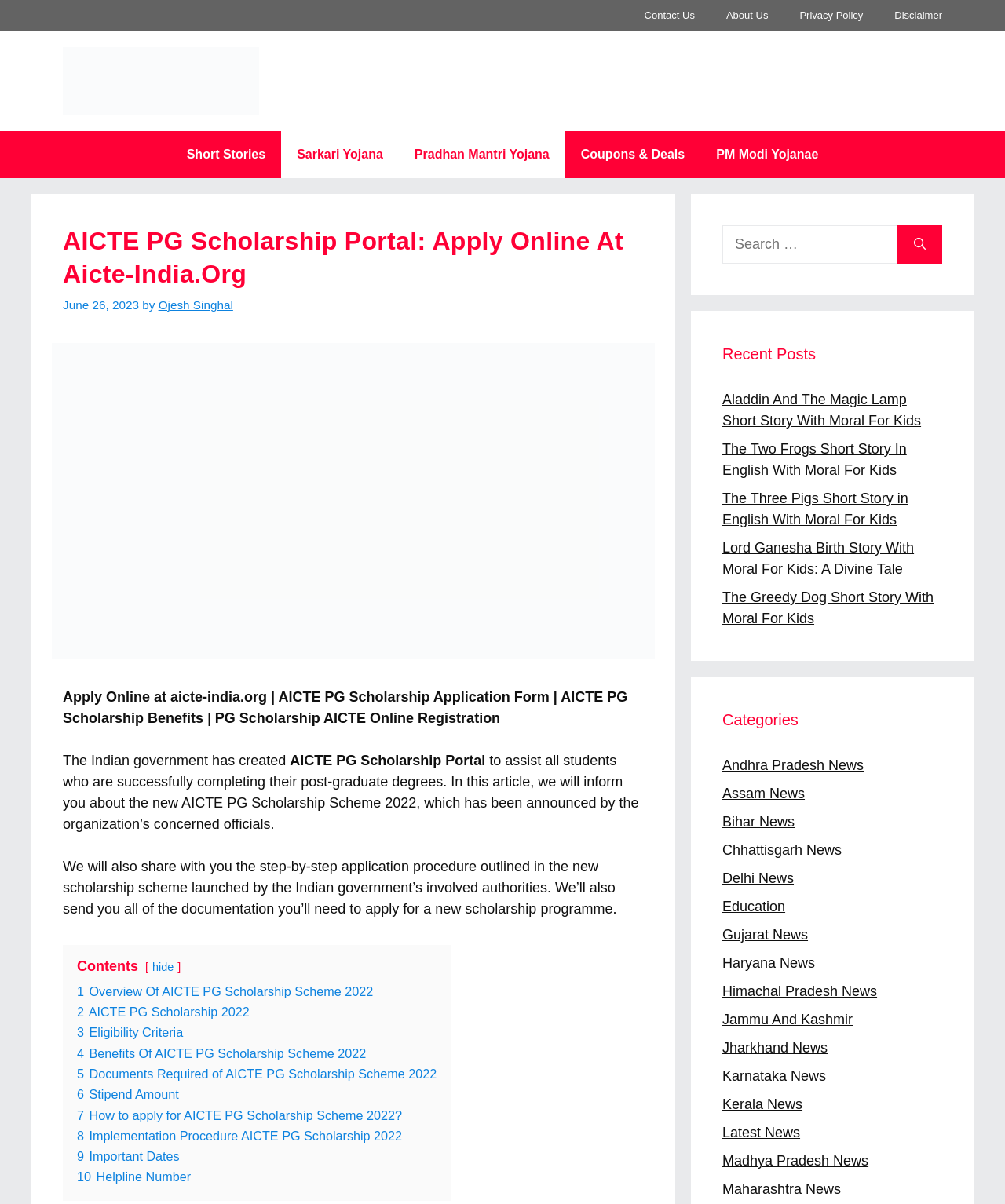What is the date of the article?
Please respond to the question with a detailed and informative answer.

The date of the article can be found in the article's metadata, which includes the text 'June 26, 2023'. This suggests that the article was published on this date.